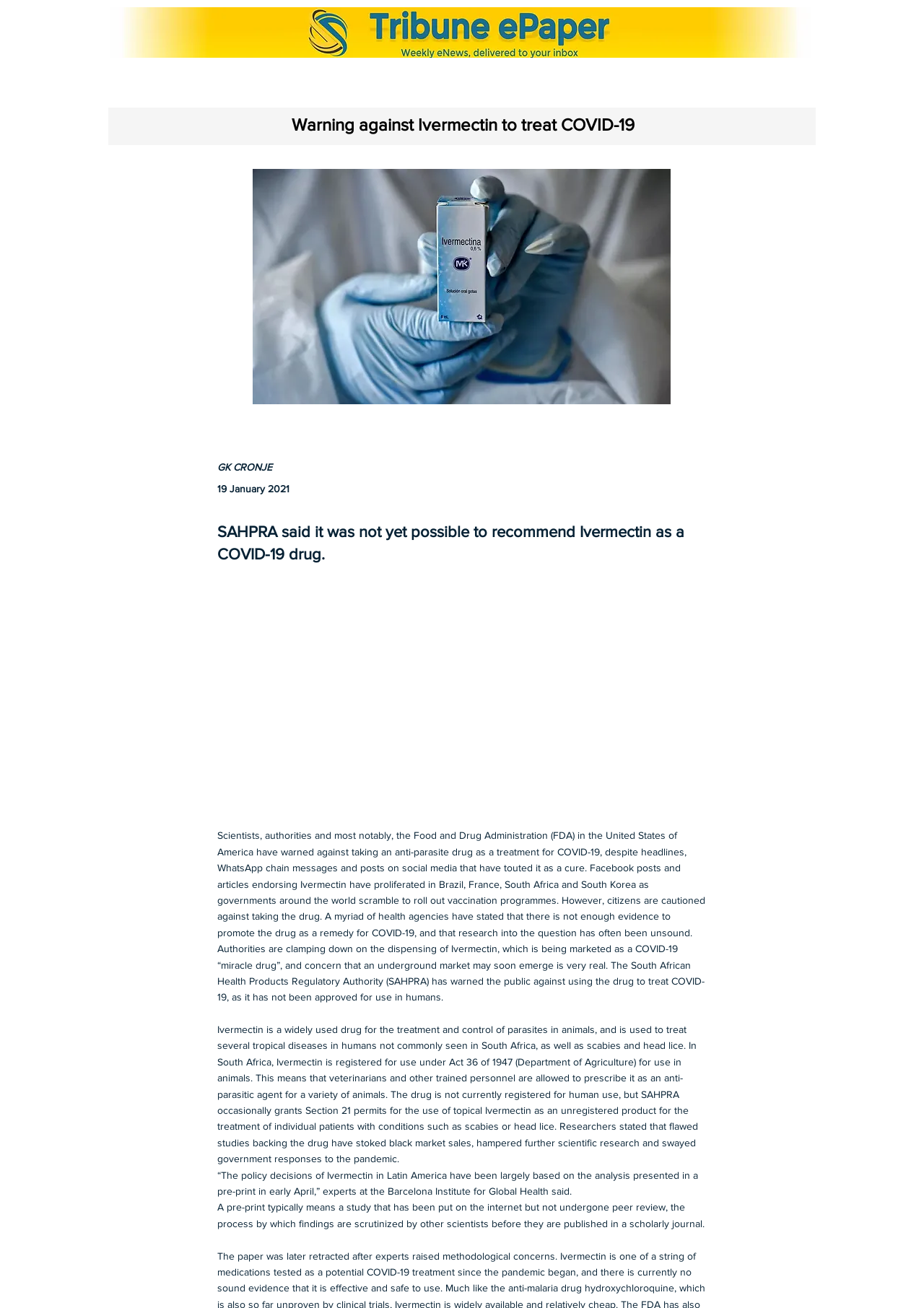Utilize the information from the image to answer the question in detail:
What is the warning about in this article?

The article is warning against the use of Ivermectin to treat COVID-19, citing that it has not been approved for human use and there is not enough evidence to promote it as a remedy for COVID-19.